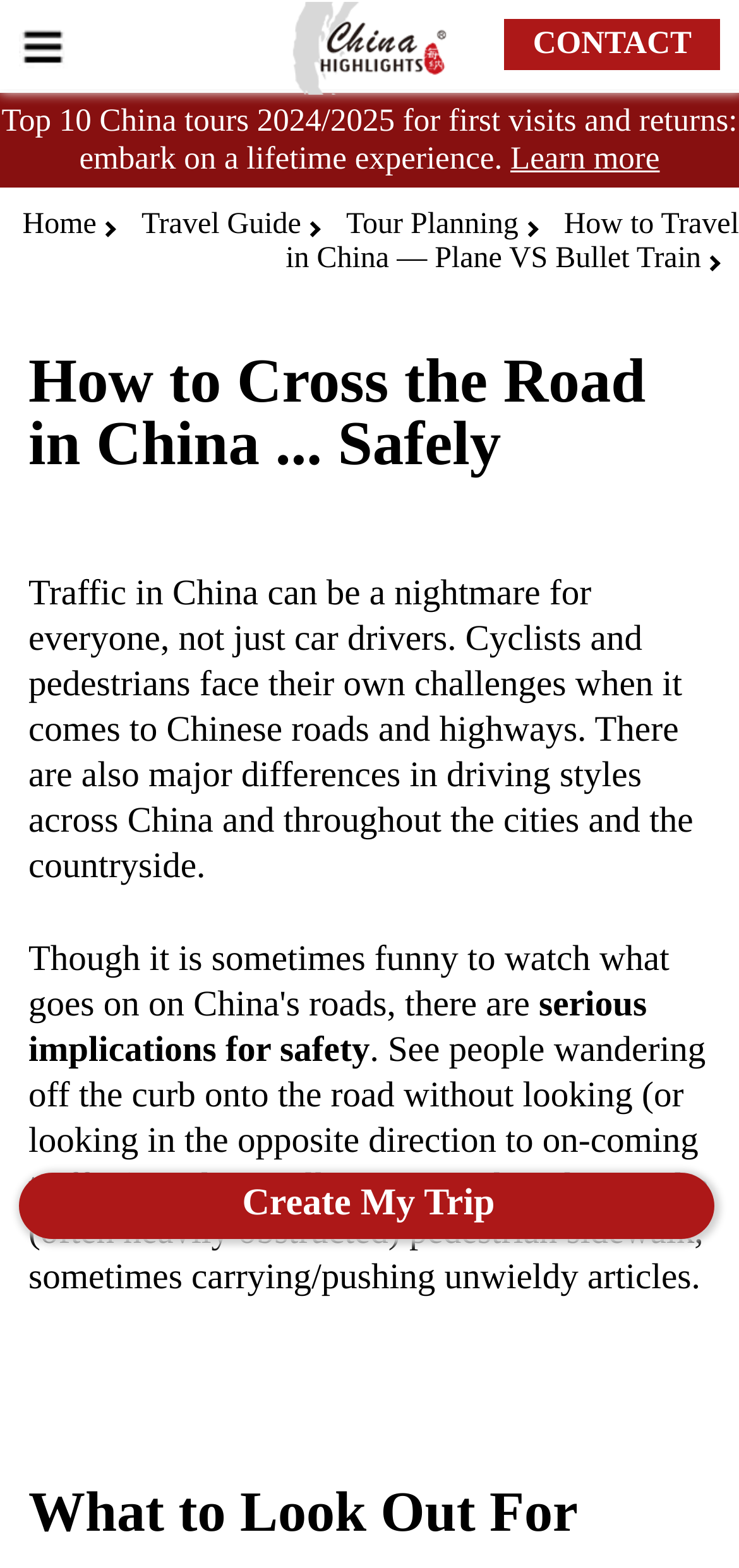Indicate the bounding box coordinates of the element that needs to be clicked to satisfy the following instruction: "Learn more about China tours". The coordinates should be four float numbers between 0 and 1, i.e., [left, top, right, bottom].

[0.691, 0.089, 0.893, 0.112]